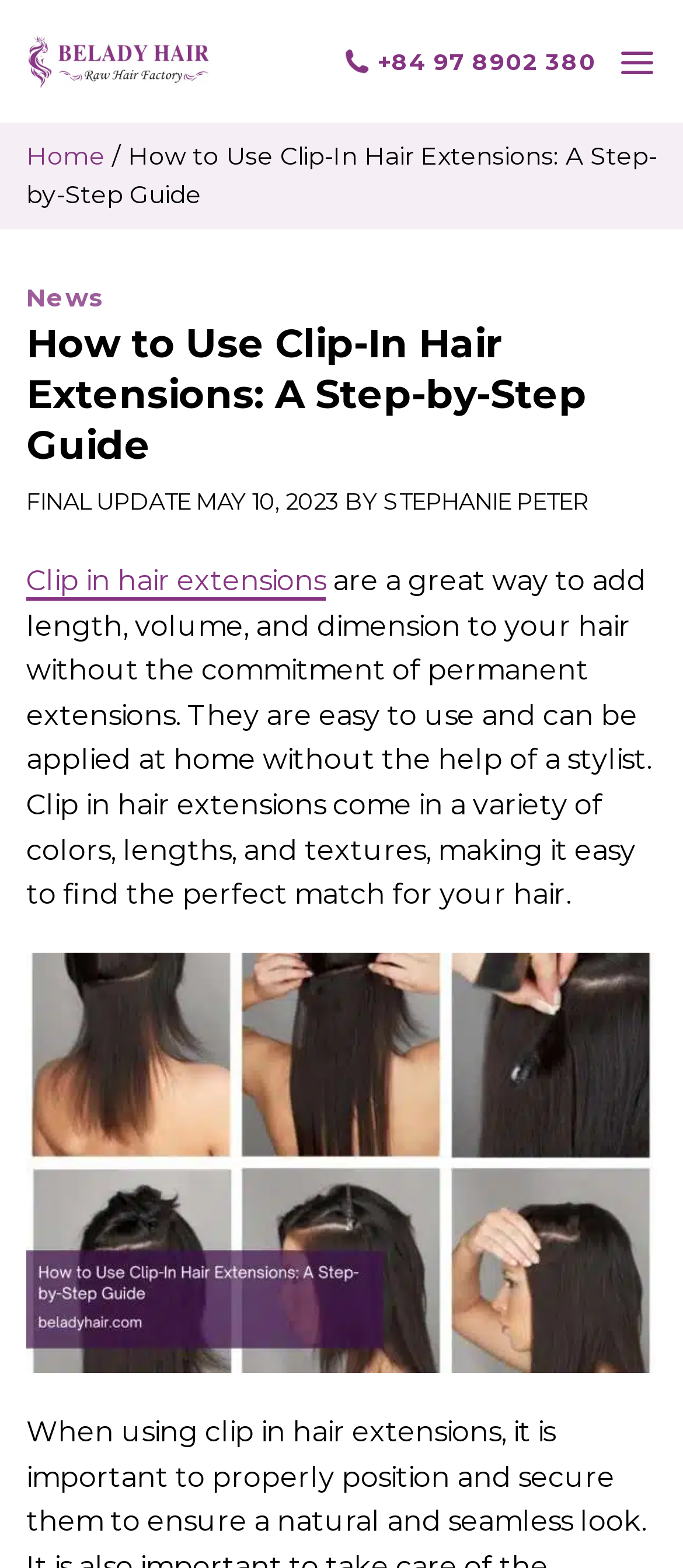What is the purpose of clip-in hair extensions?
Look at the image and answer the question using a single word or phrase.

Add length, volume, and dimension to hair